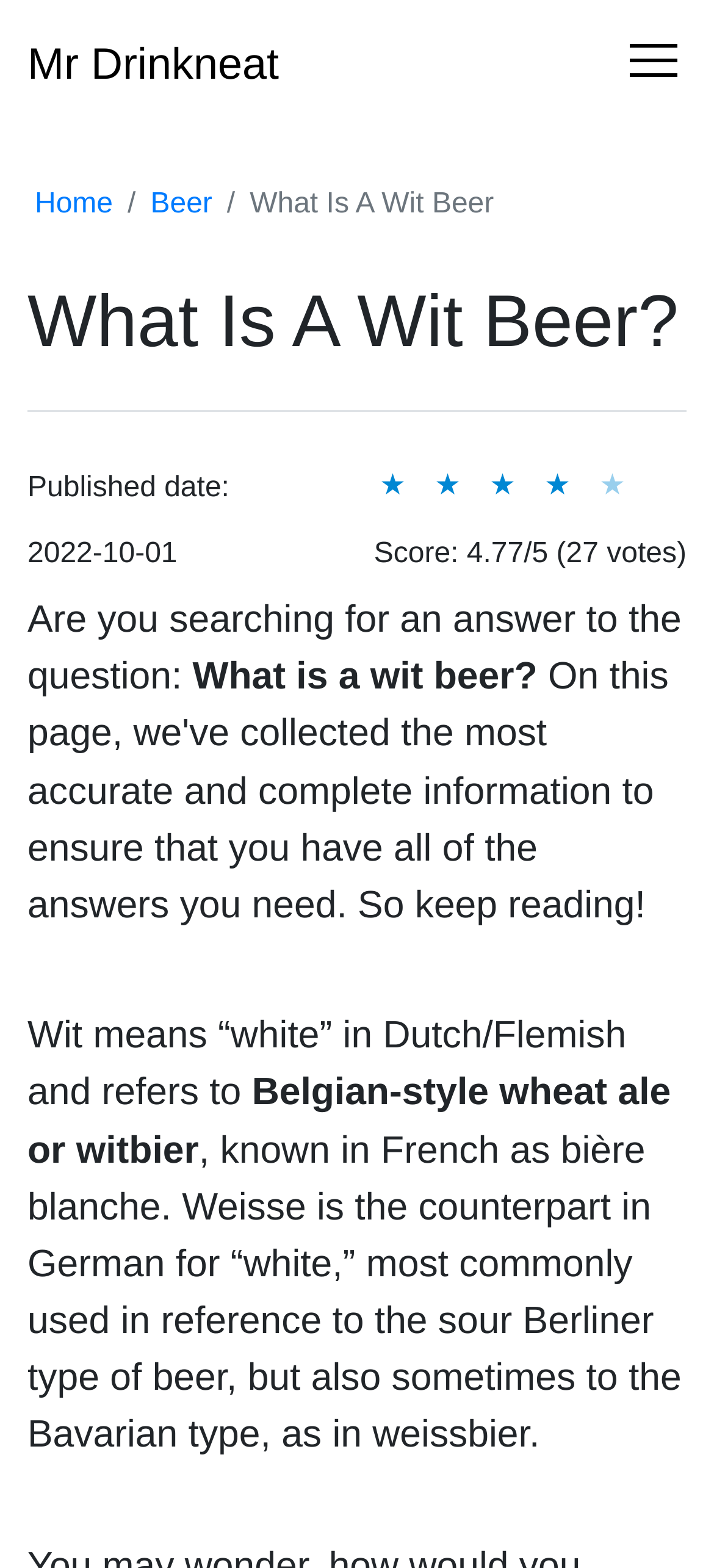Provide the bounding box coordinates for the UI element described in this sentence: "Beer". The coordinates should be four float values between 0 and 1, i.e., [left, top, right, bottom].

[0.211, 0.117, 0.297, 0.145]